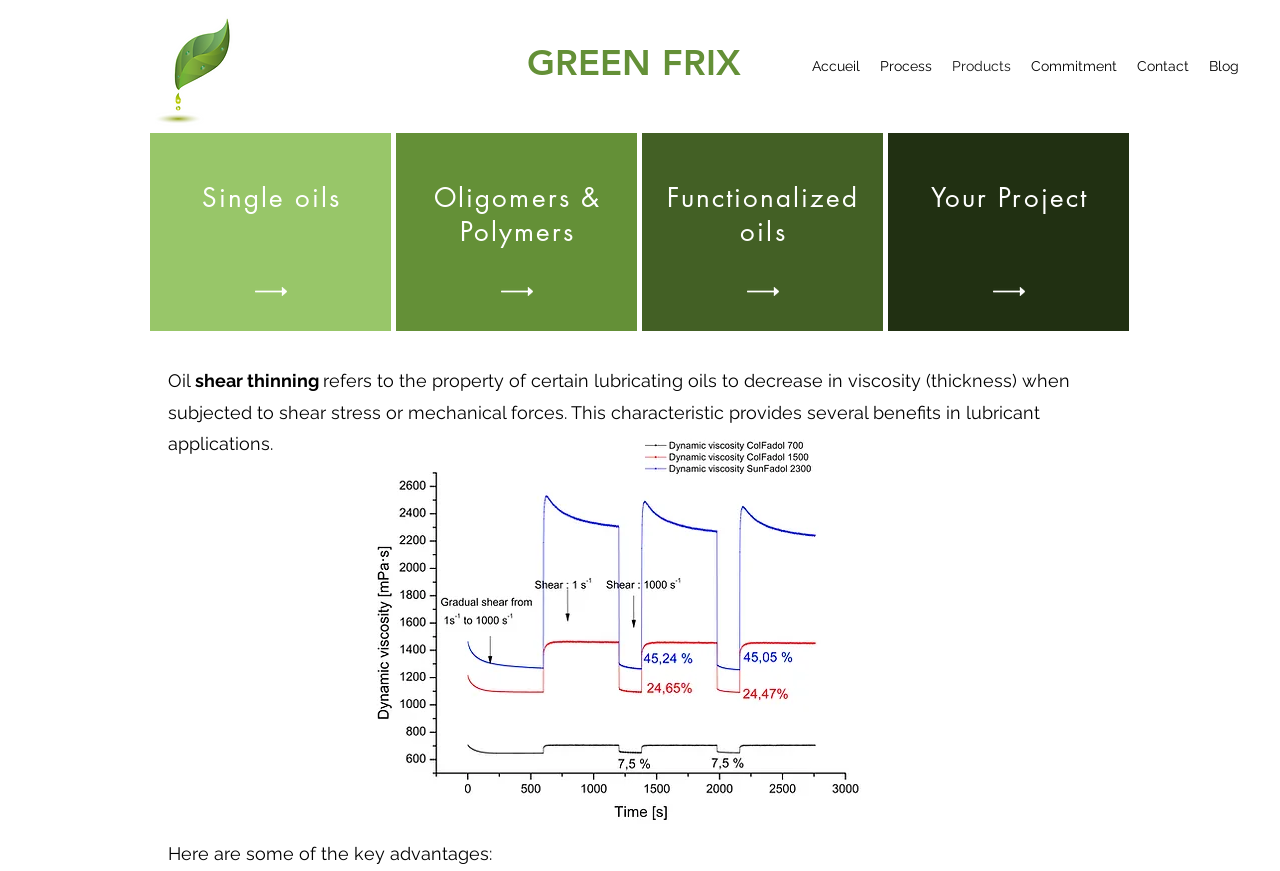What types of oils are shown on the webpage? Look at the image and give a one-word or short phrase answer.

Single oils, Oligomers & Polymers, Functionalized oils